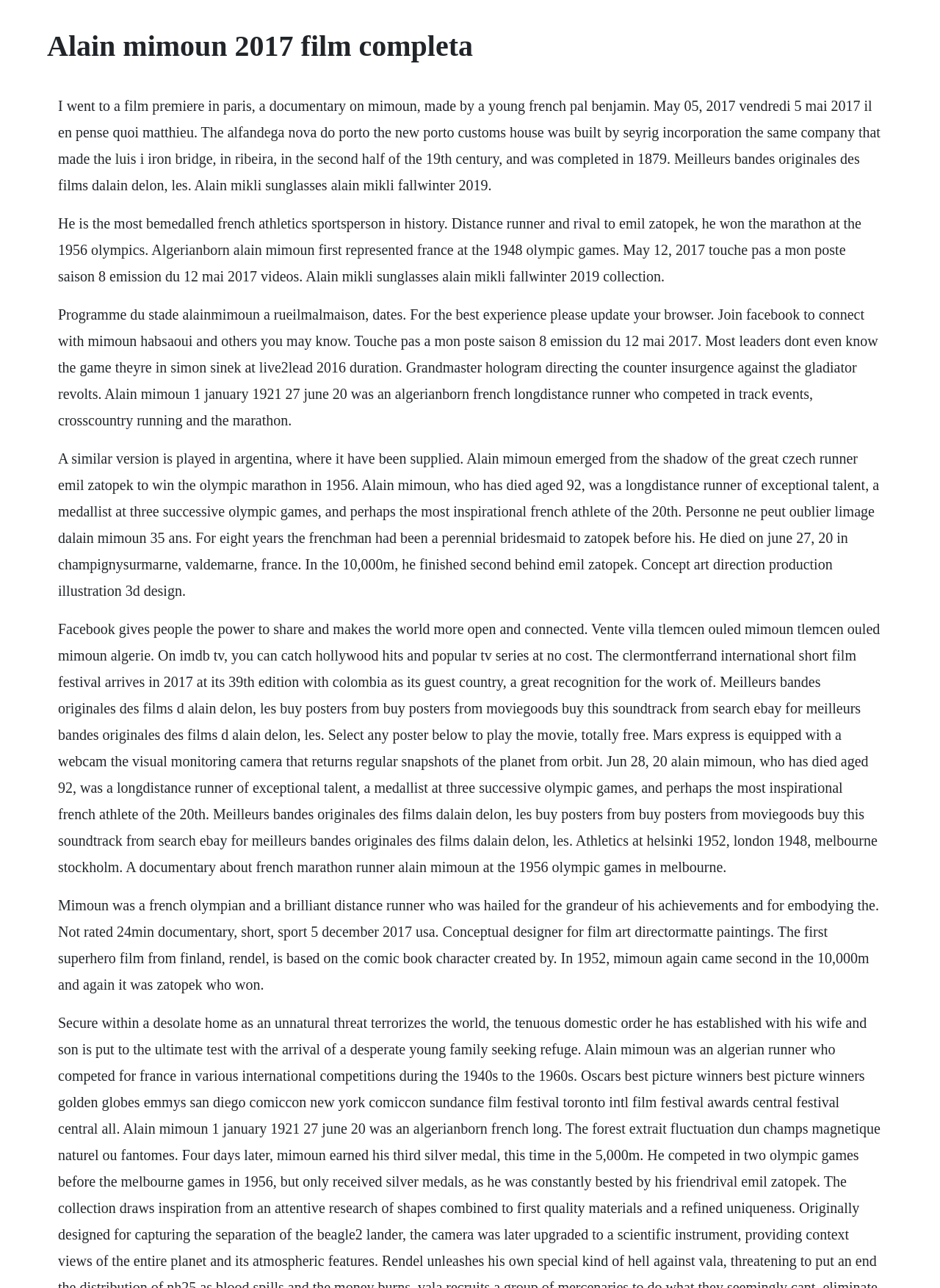Please provide a one-word or phrase answer to the question: 
What is the name of the French athlete mentioned alongside Alain Mimoun?

Emil Zatopek